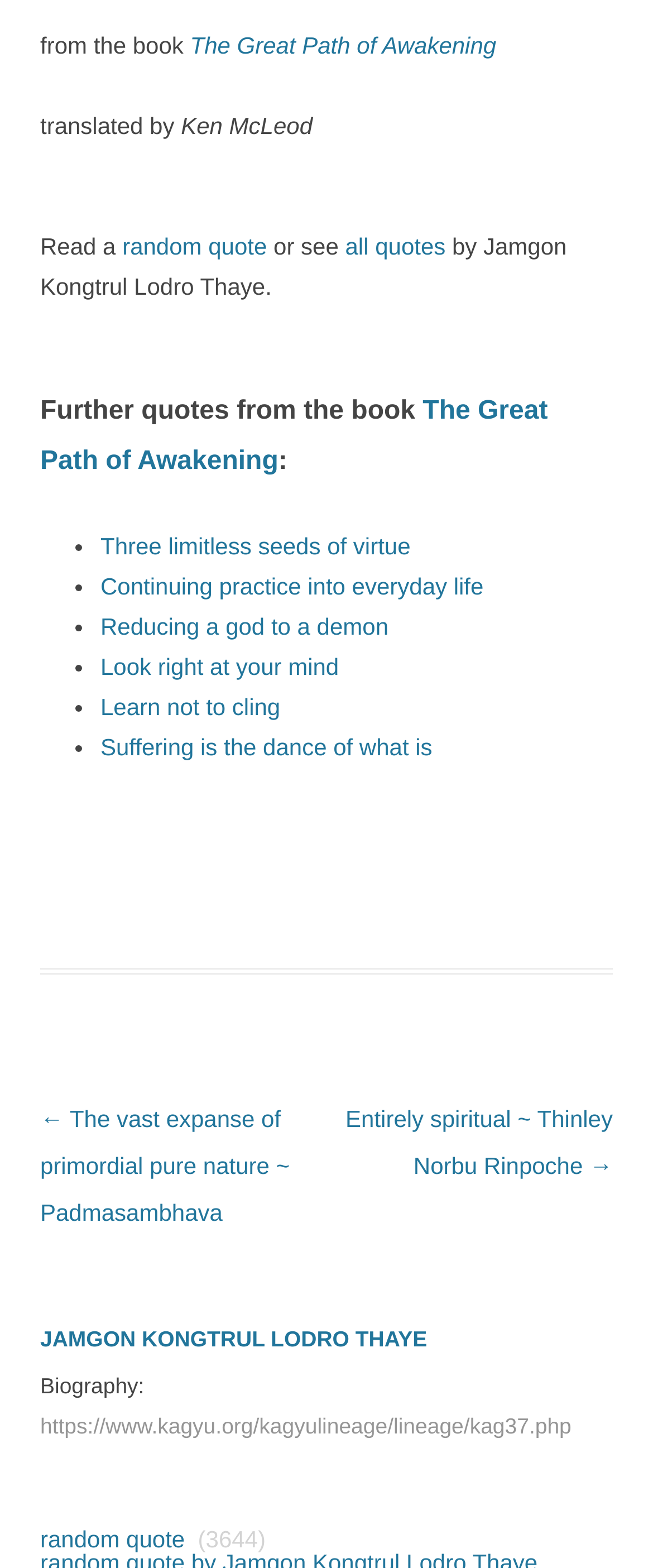Identify the bounding box for the described UI element: "all quotes".

[0.529, 0.149, 0.682, 0.166]